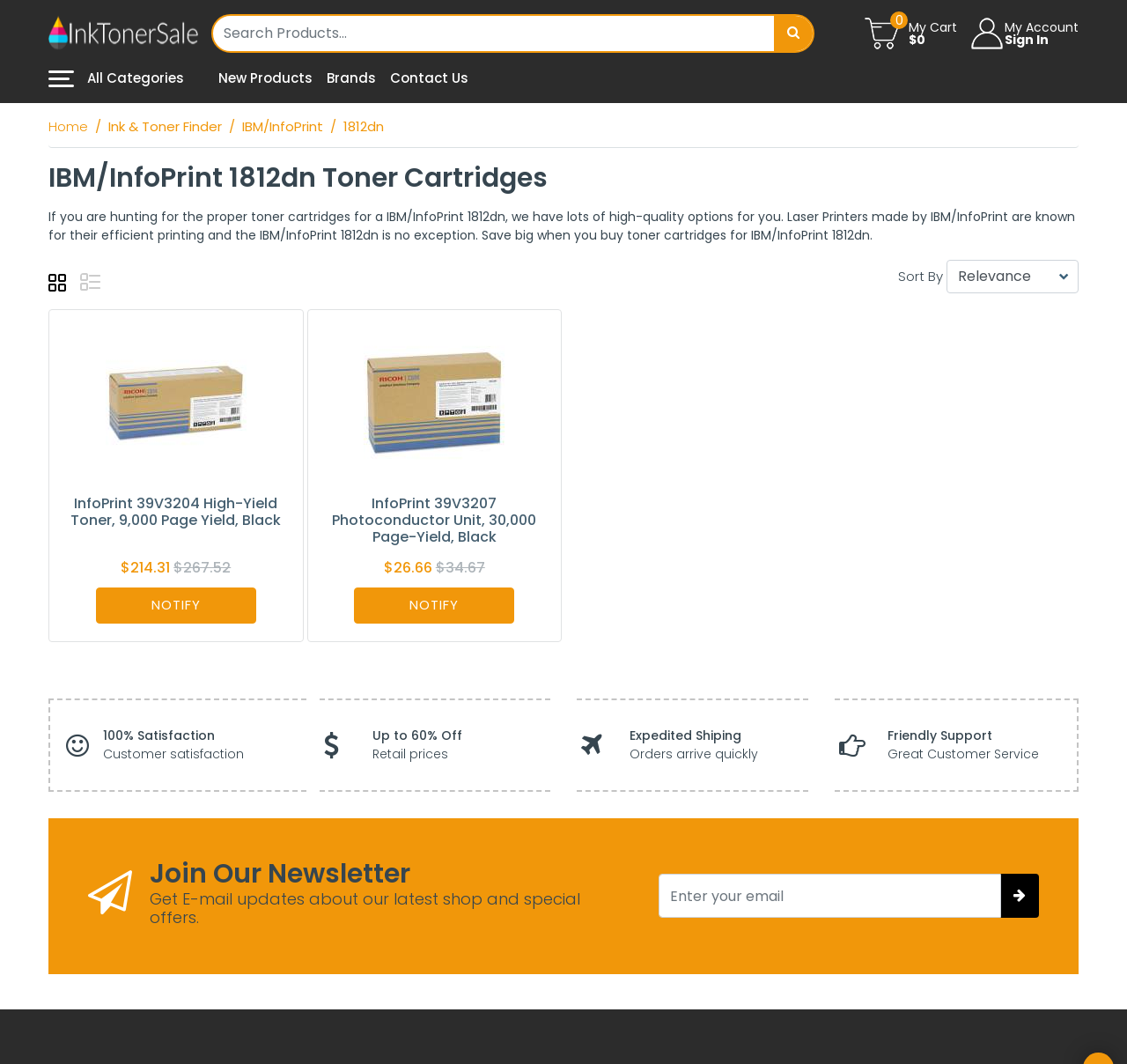Locate the bounding box coordinates of the clickable area needed to fulfill the instruction: "Enter username in the text field".

[0.189, 0.014, 0.688, 0.048]